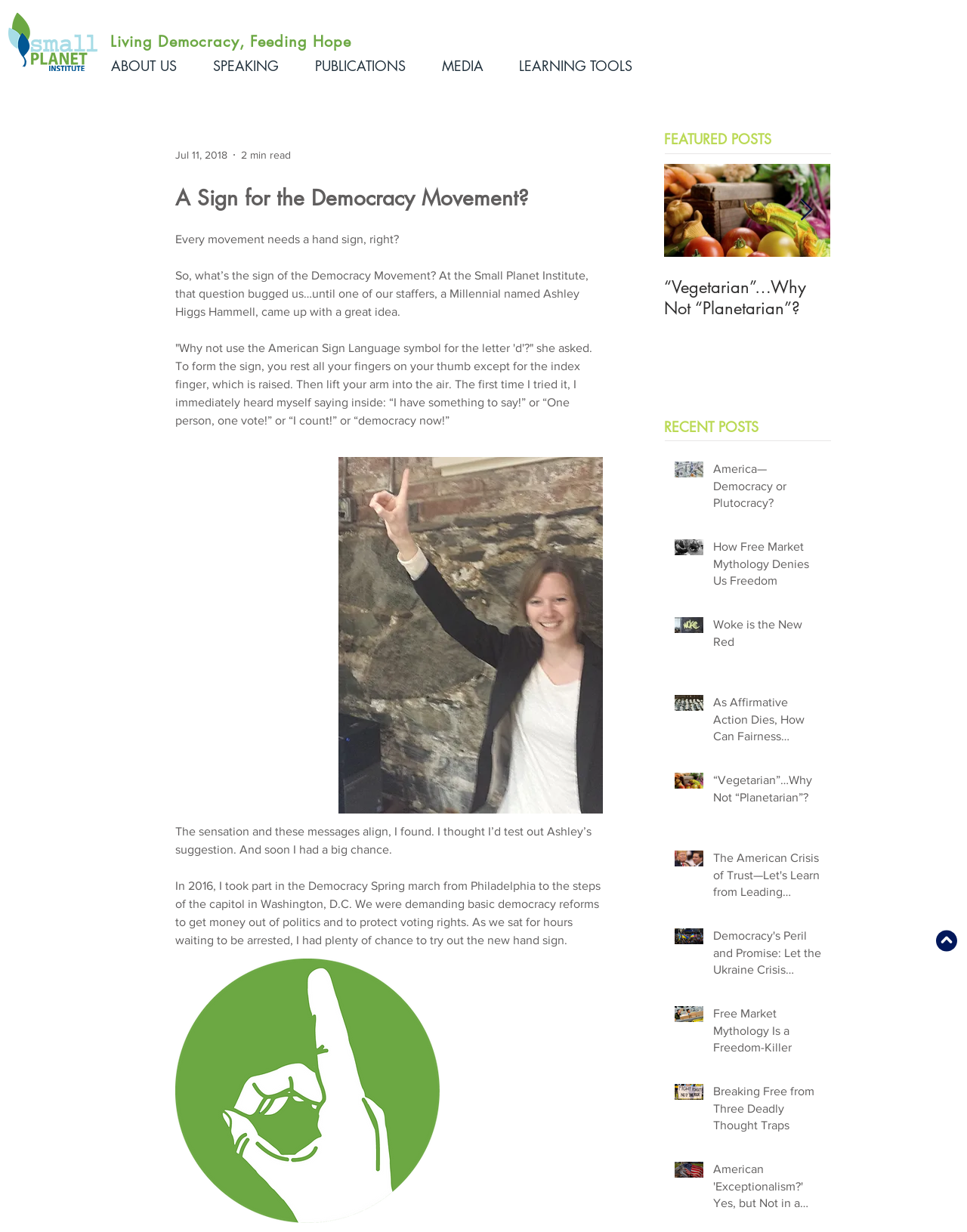Give a concise answer of one word or phrase to the question: 
What is the name of the institute mentioned on the webpage?

Small Planet Institute